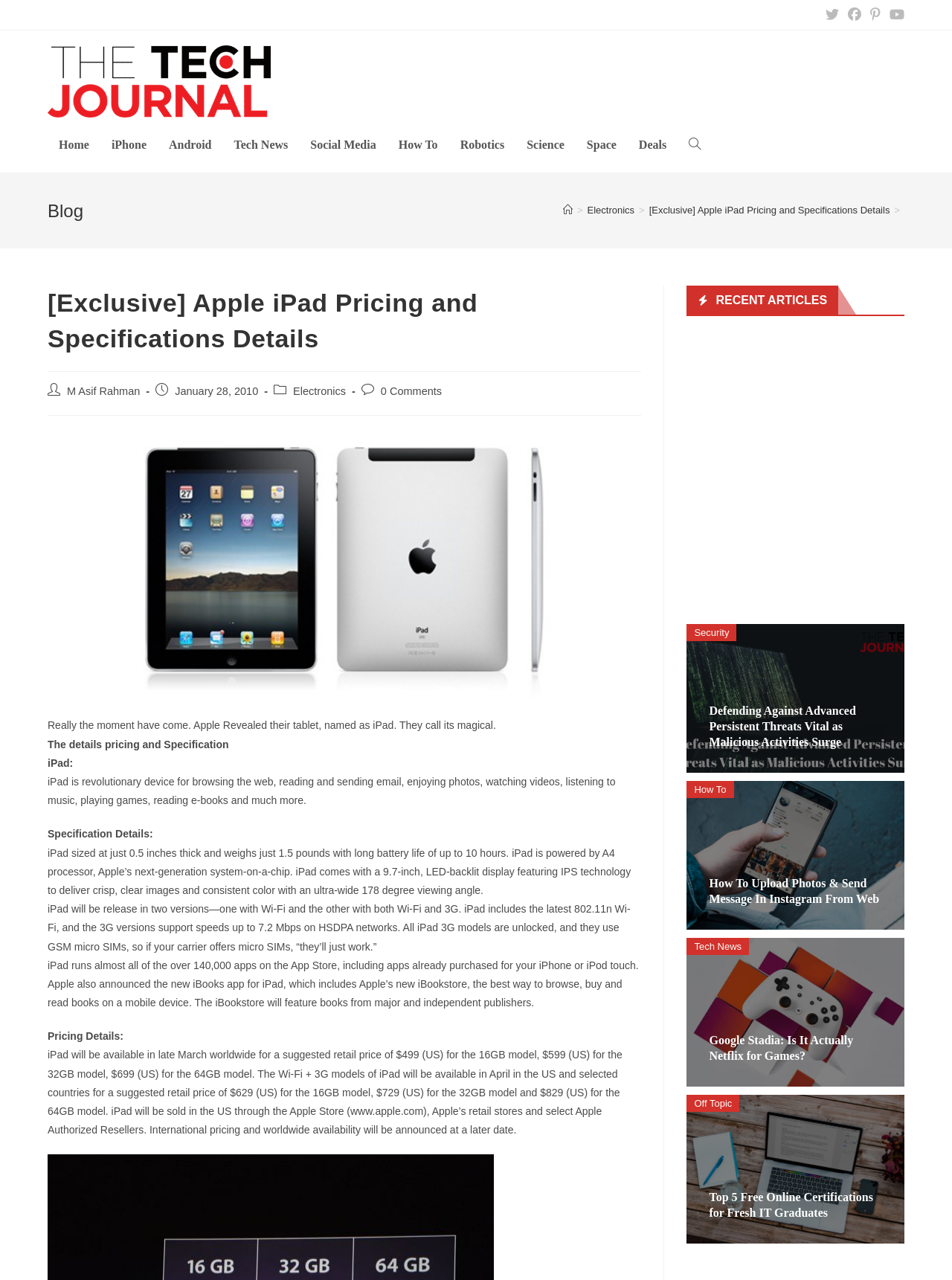Locate the bounding box coordinates of the element I should click to achieve the following instruction: "Go to the Home page".

[0.05, 0.092, 0.105, 0.135]